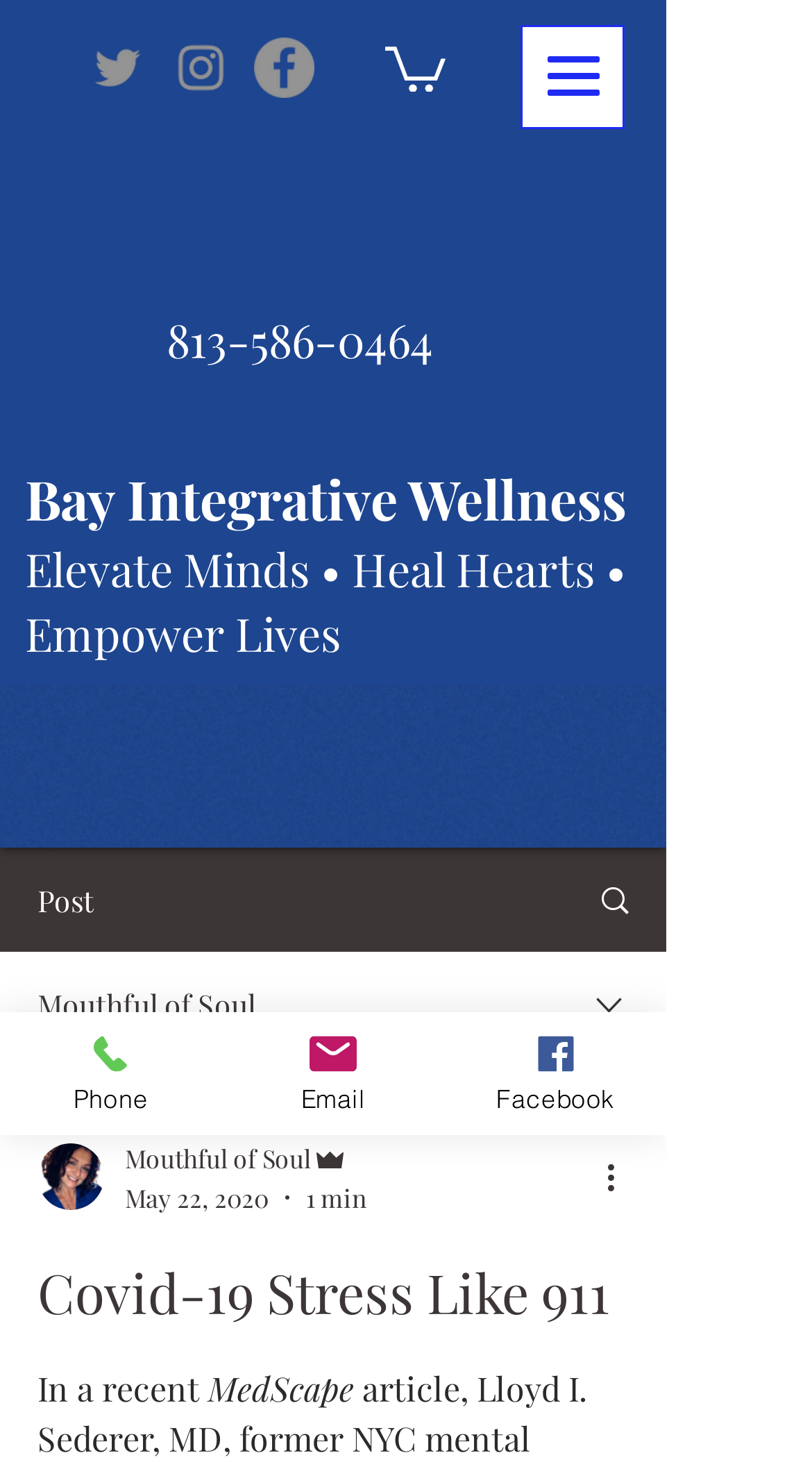How many social media links are there?
We need a detailed and exhaustive answer to the question. Please elaborate.

I counted the number of social media links by looking at the list element with the text 'Social Bar' which contains three generic elements with the text 'Twitter', 'Instagram', and 'Facebook'.